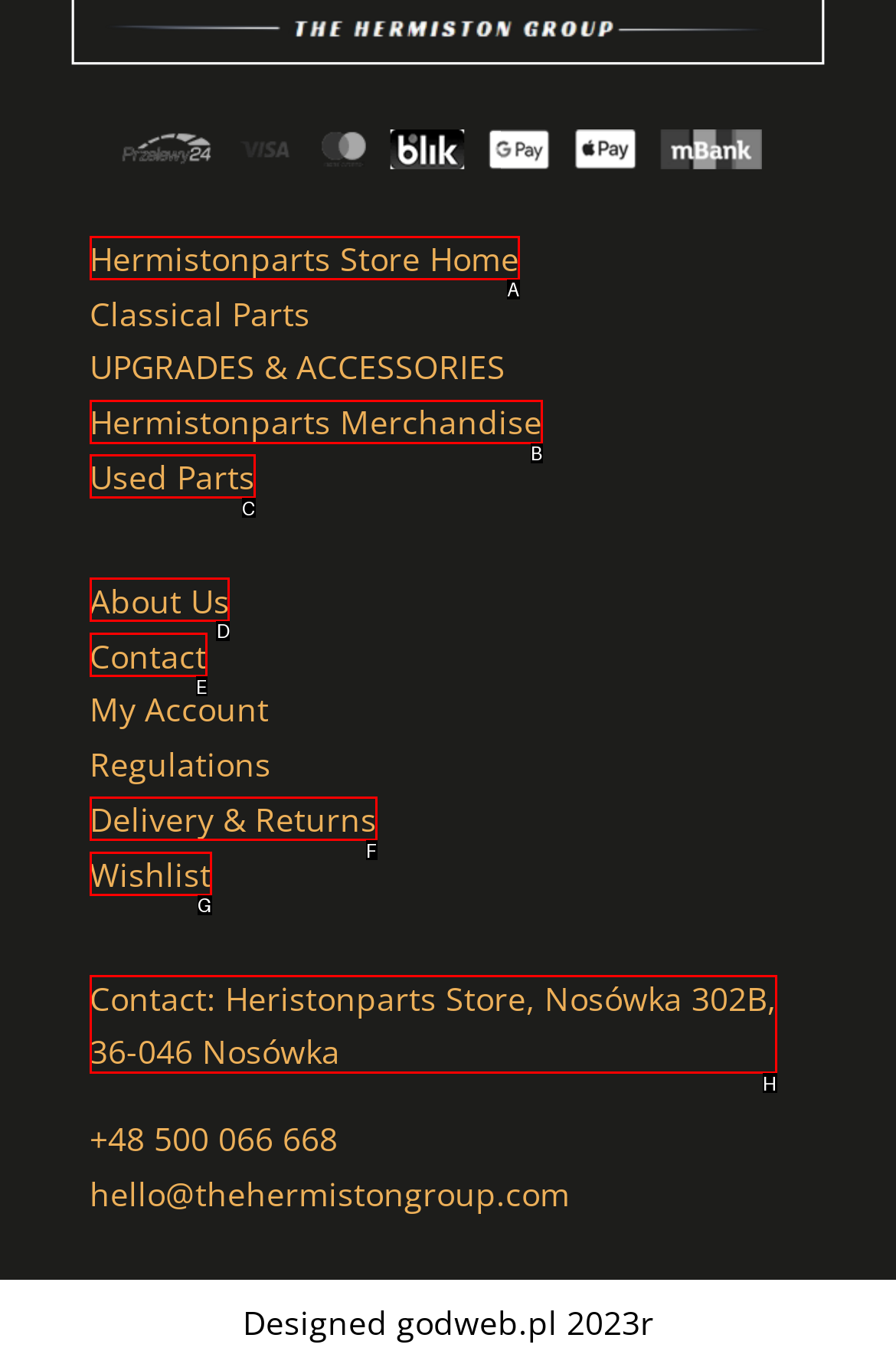Determine which HTML element to click to execute the following task: check About Us Answer with the letter of the selected option.

D